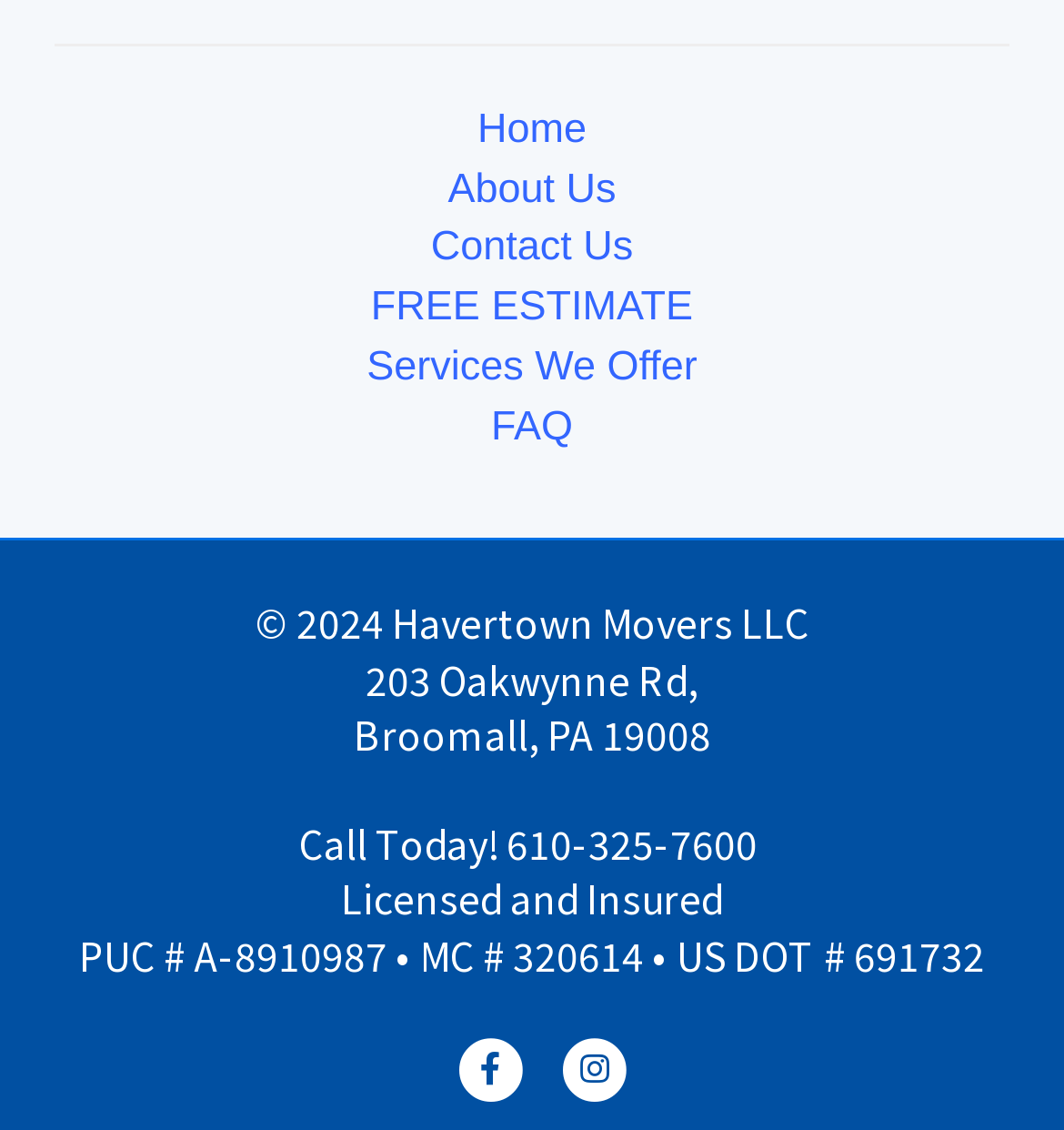Please locate the bounding box coordinates of the region I need to click to follow this instruction: "Follow on Facebook".

[0.423, 0.918, 0.5, 0.976]